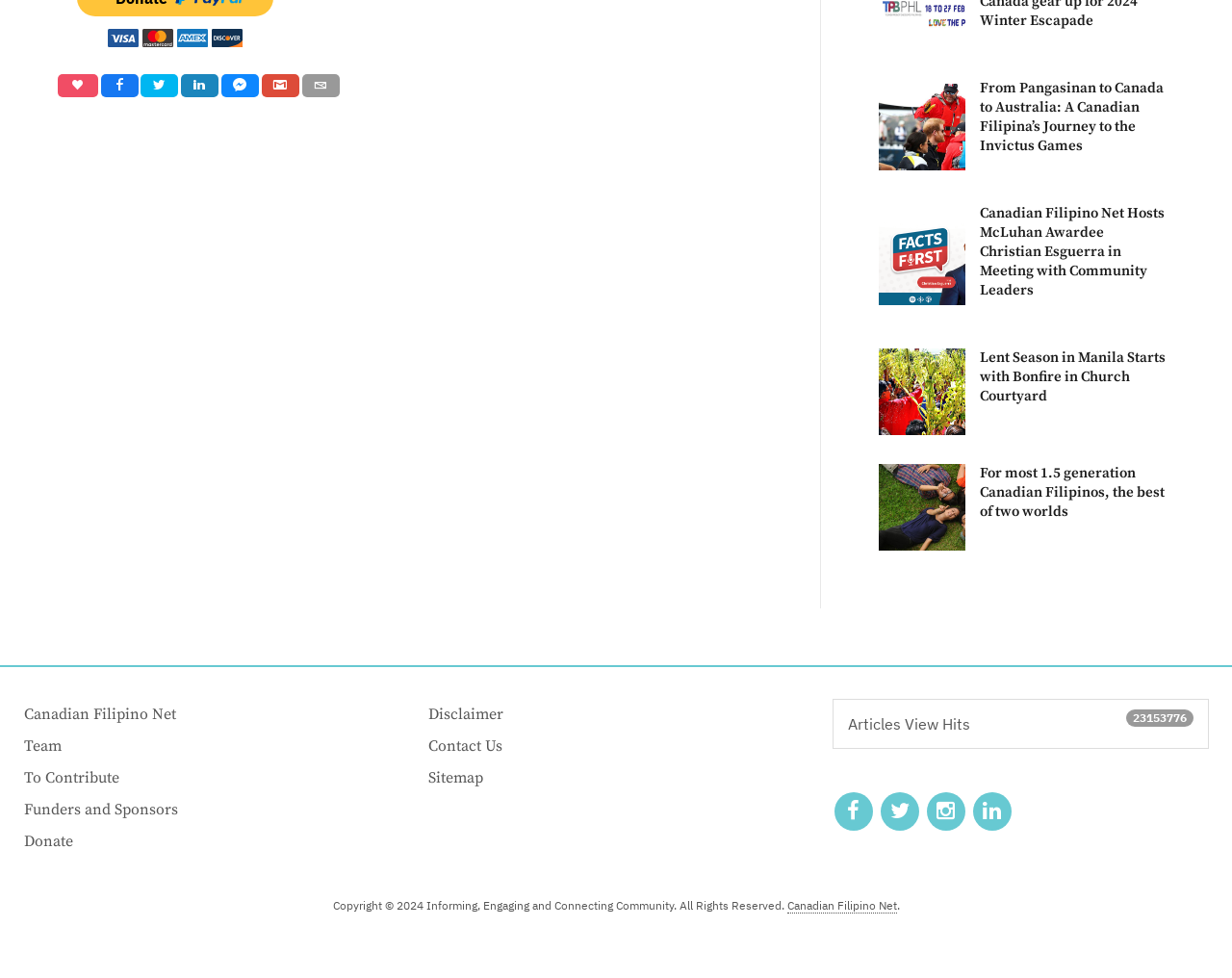What is the copyright year?
Using the image, provide a concise answer in one word or a short phrase.

2024